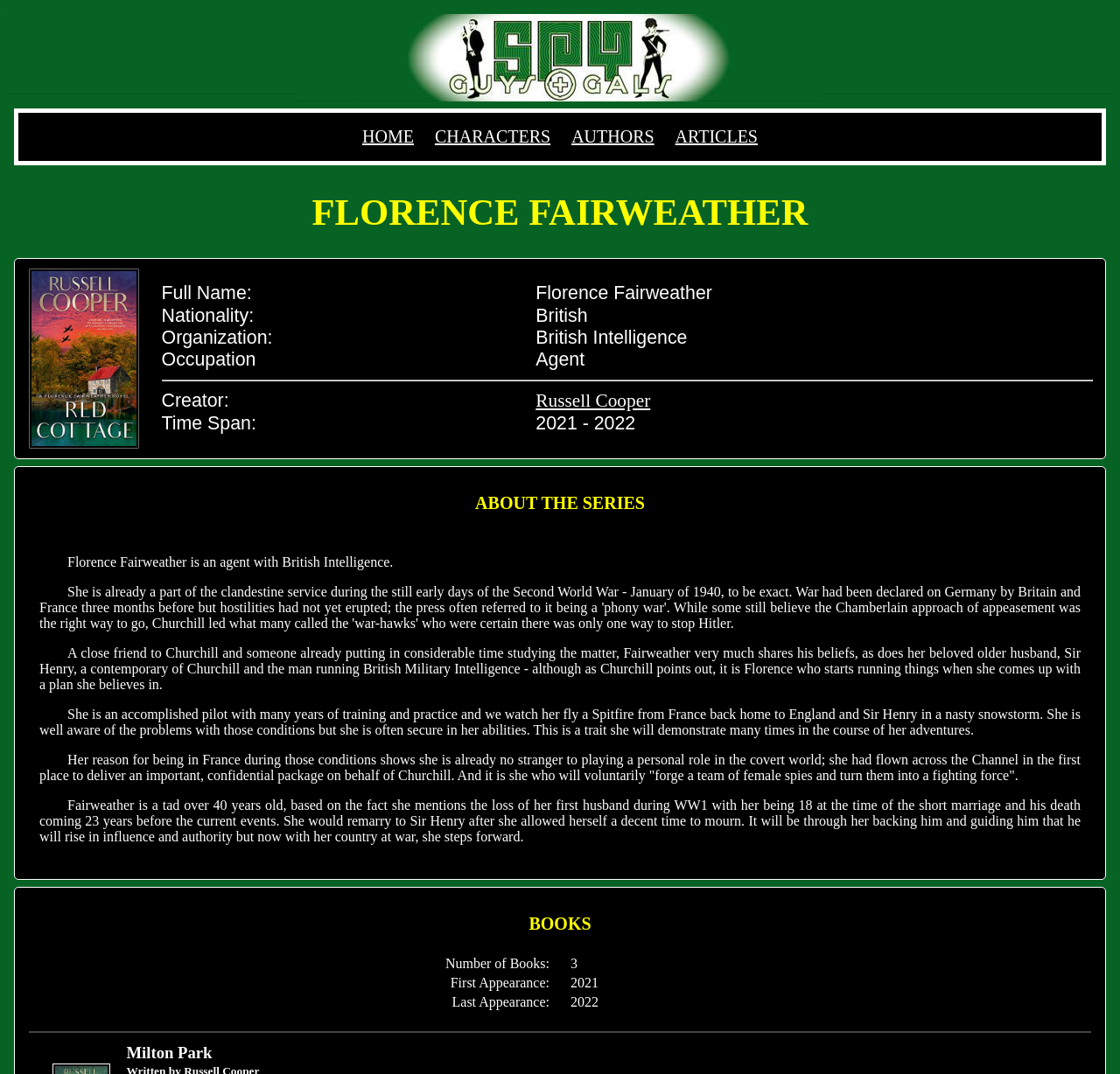Please reply to the following question using a single word or phrase: 
When did Florence Fairweather first appear?

2021